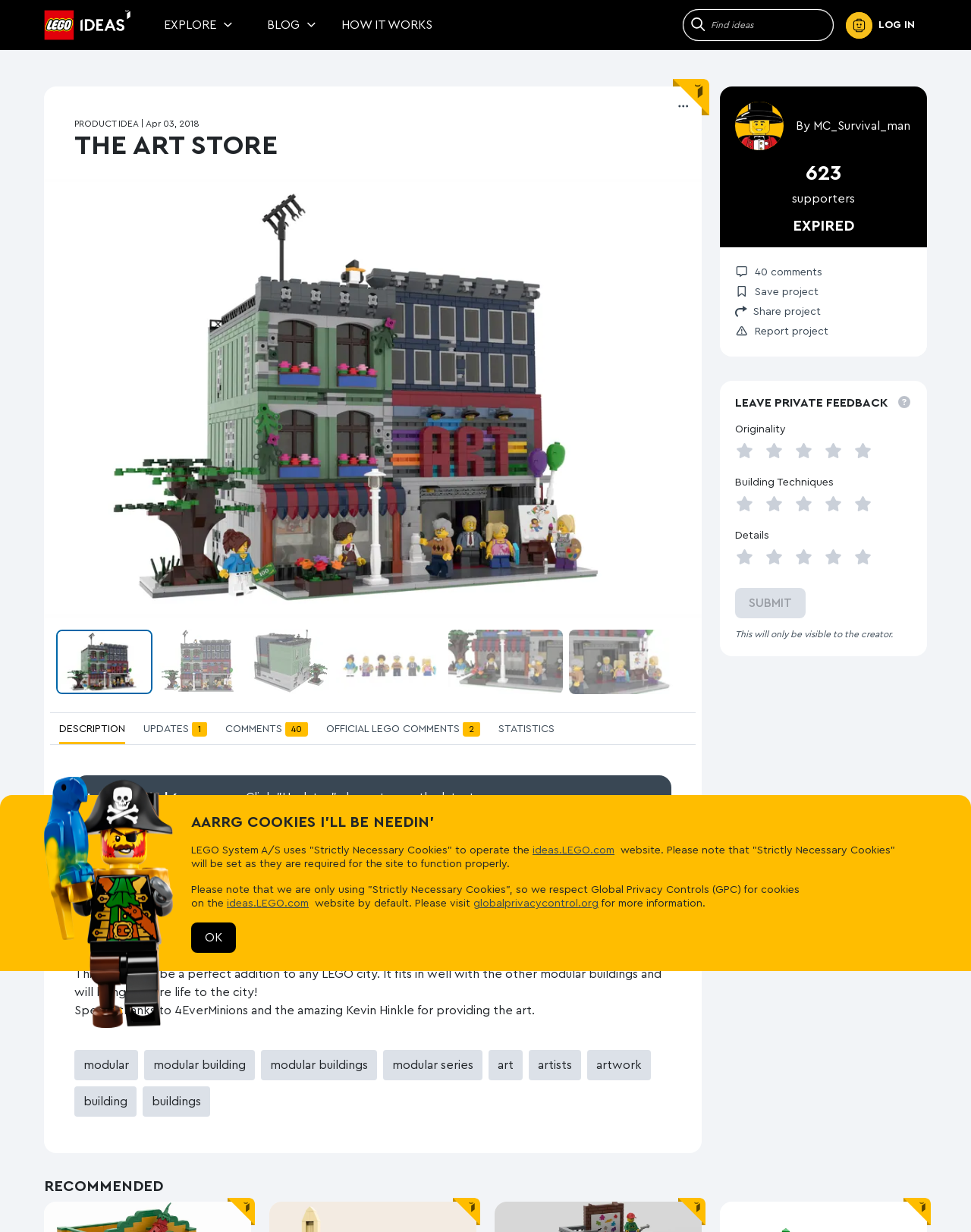Answer the question using only one word or a concise phrase: What is the name of the LEGO store?

The Art Store